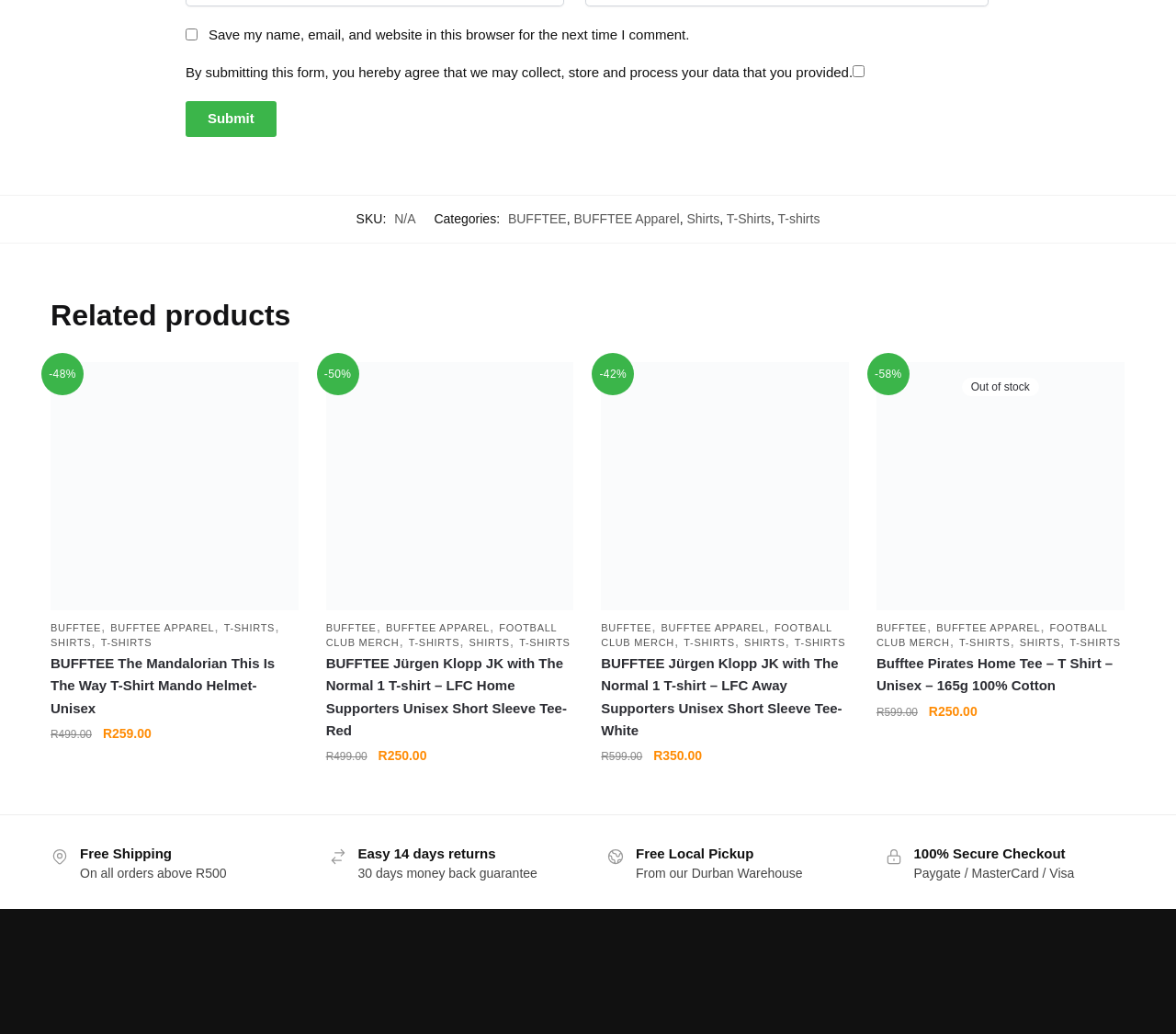Locate the bounding box coordinates of the element to click to perform the following action: 'Submit the form'. The coordinates should be given as four float values between 0 and 1, in the form of [left, top, right, bottom].

[0.158, 0.091, 0.235, 0.126]